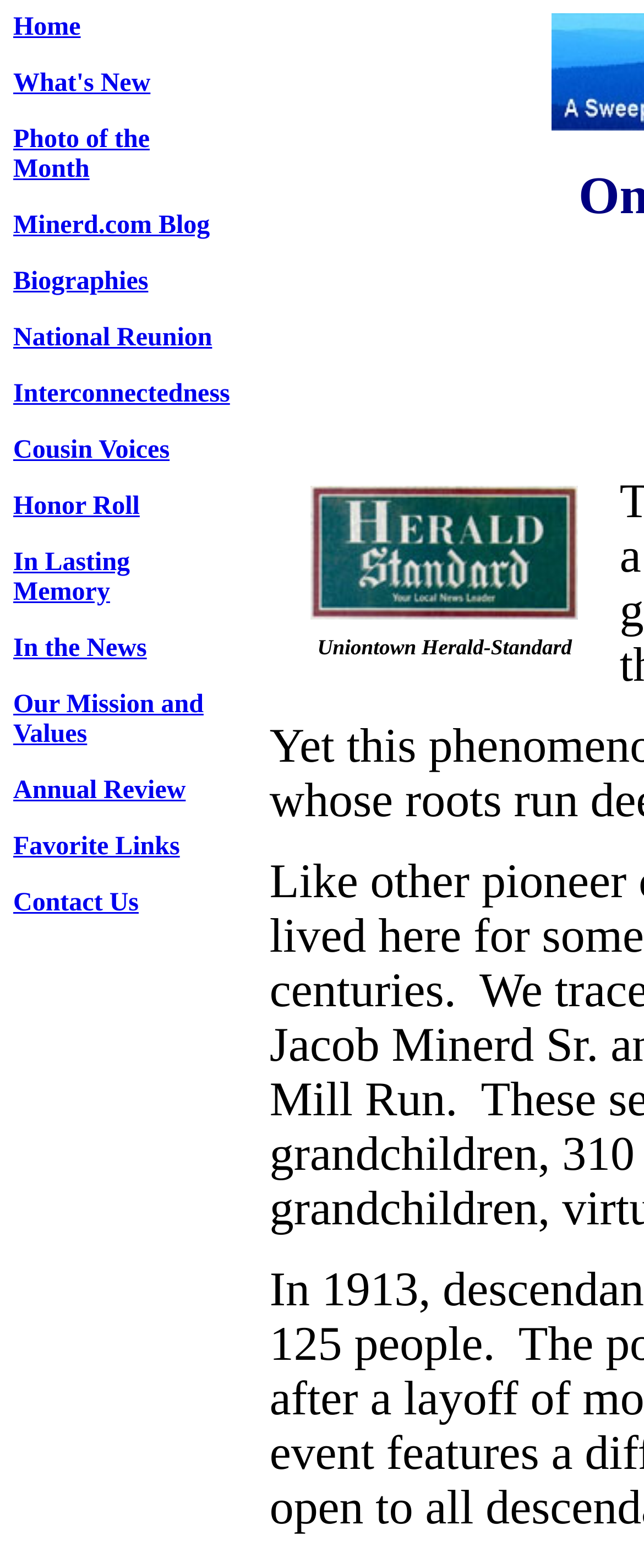Please specify the bounding box coordinates of the area that should be clicked to accomplish the following instruction: "visit the blog". The coordinates should consist of four float numbers between 0 and 1, i.e., [left, top, right, bottom].

[0.021, 0.135, 0.326, 0.153]